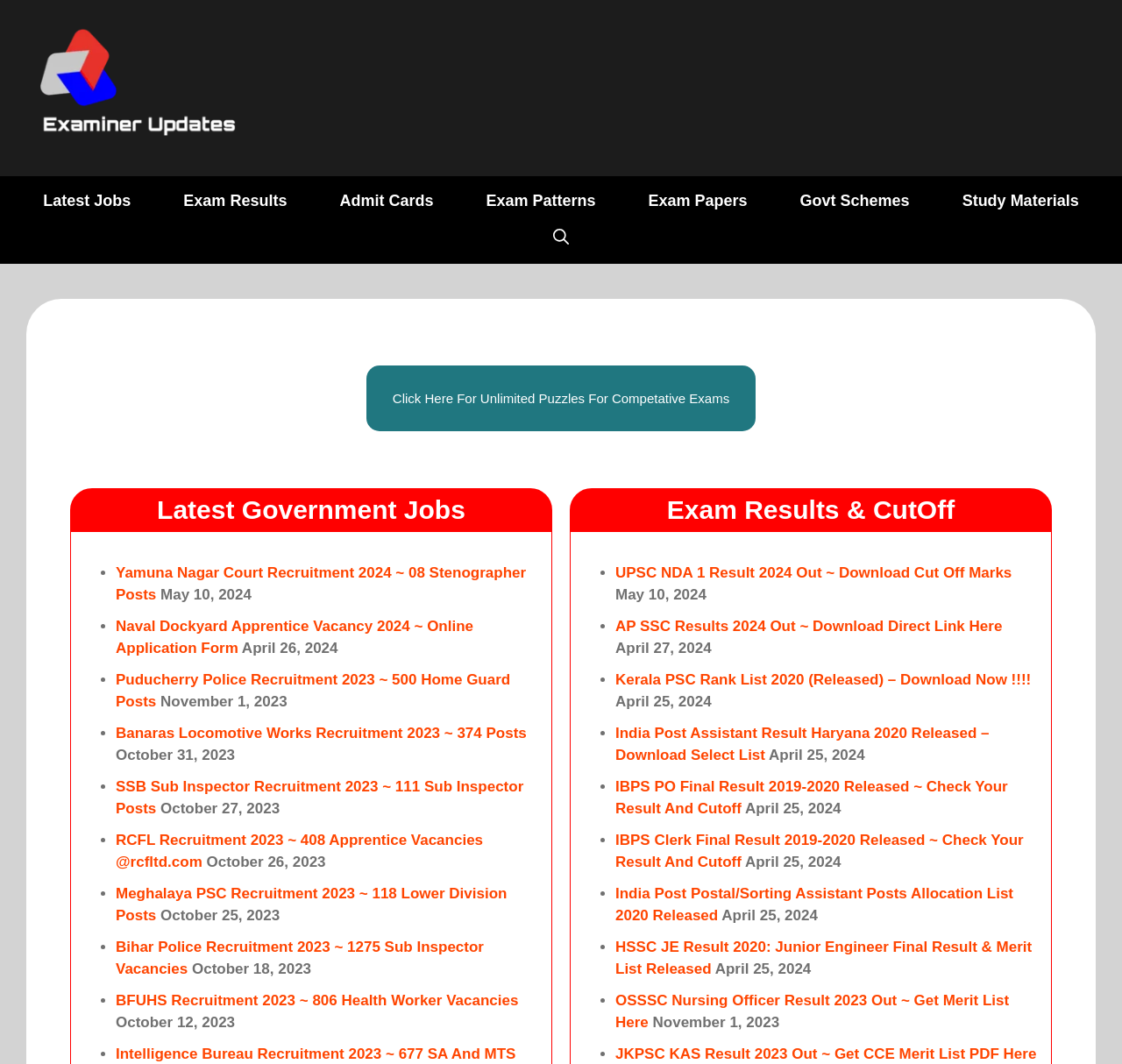Respond with a single word or phrase for the following question: 
How are the job postings and exam results organized on the website?

By date